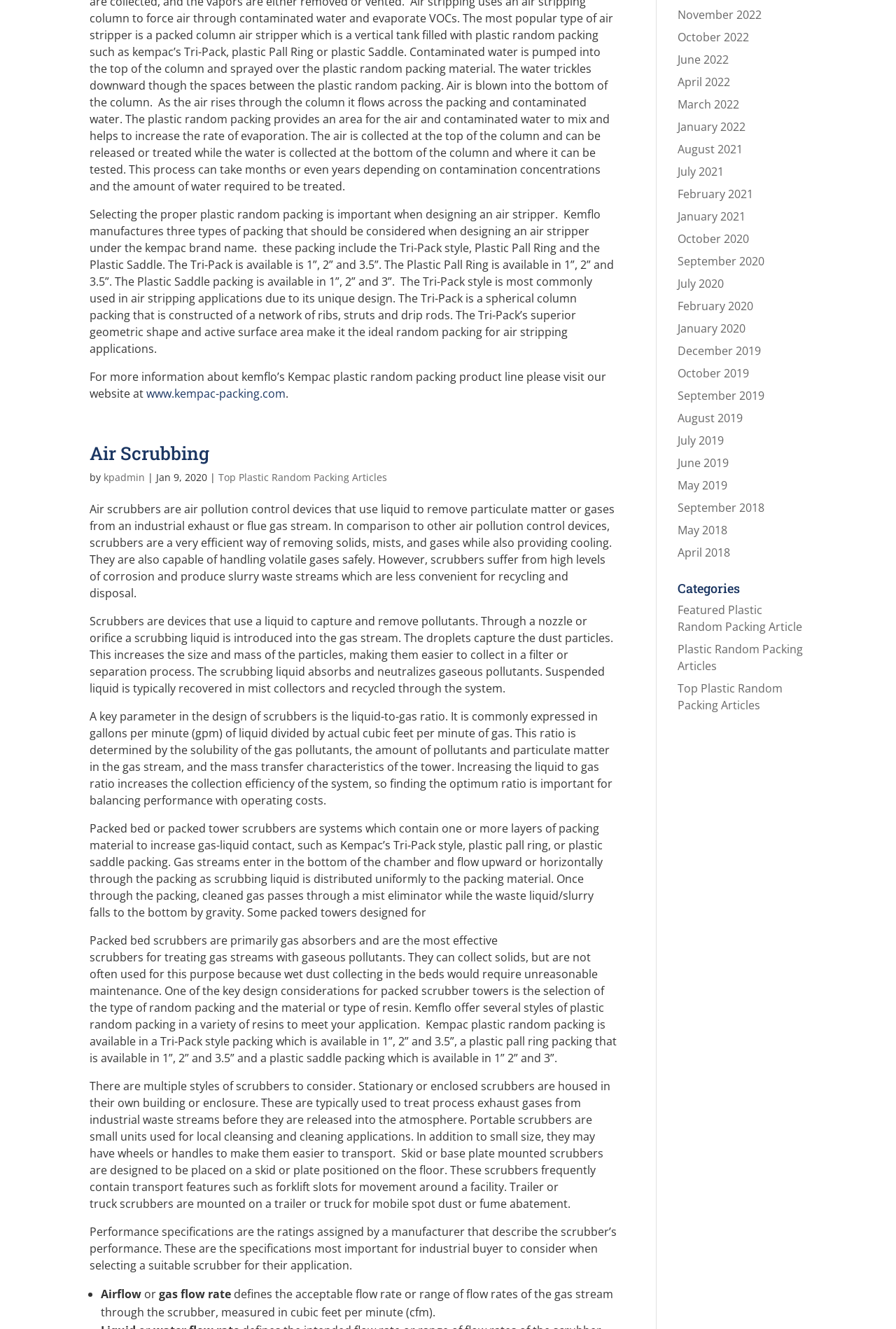Locate the bounding box of the UI element defined by this description: "October 2020". The coordinates should be given as four float numbers between 0 and 1, formatted as [left, top, right, bottom].

[0.756, 0.174, 0.836, 0.185]